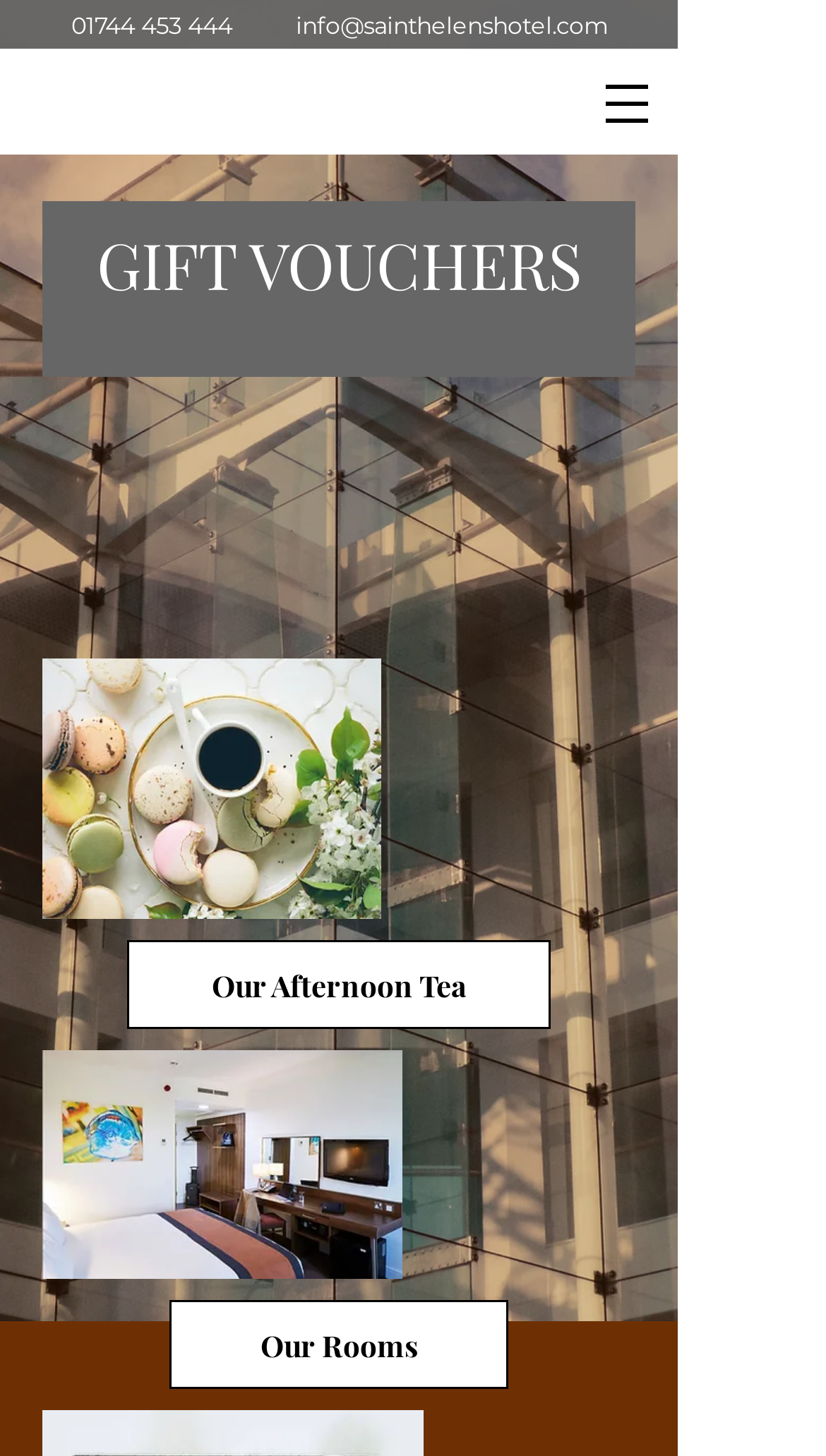What is the theme of the gift voucher?
Refer to the screenshot and respond with a concise word or phrase.

Afternoon Tea